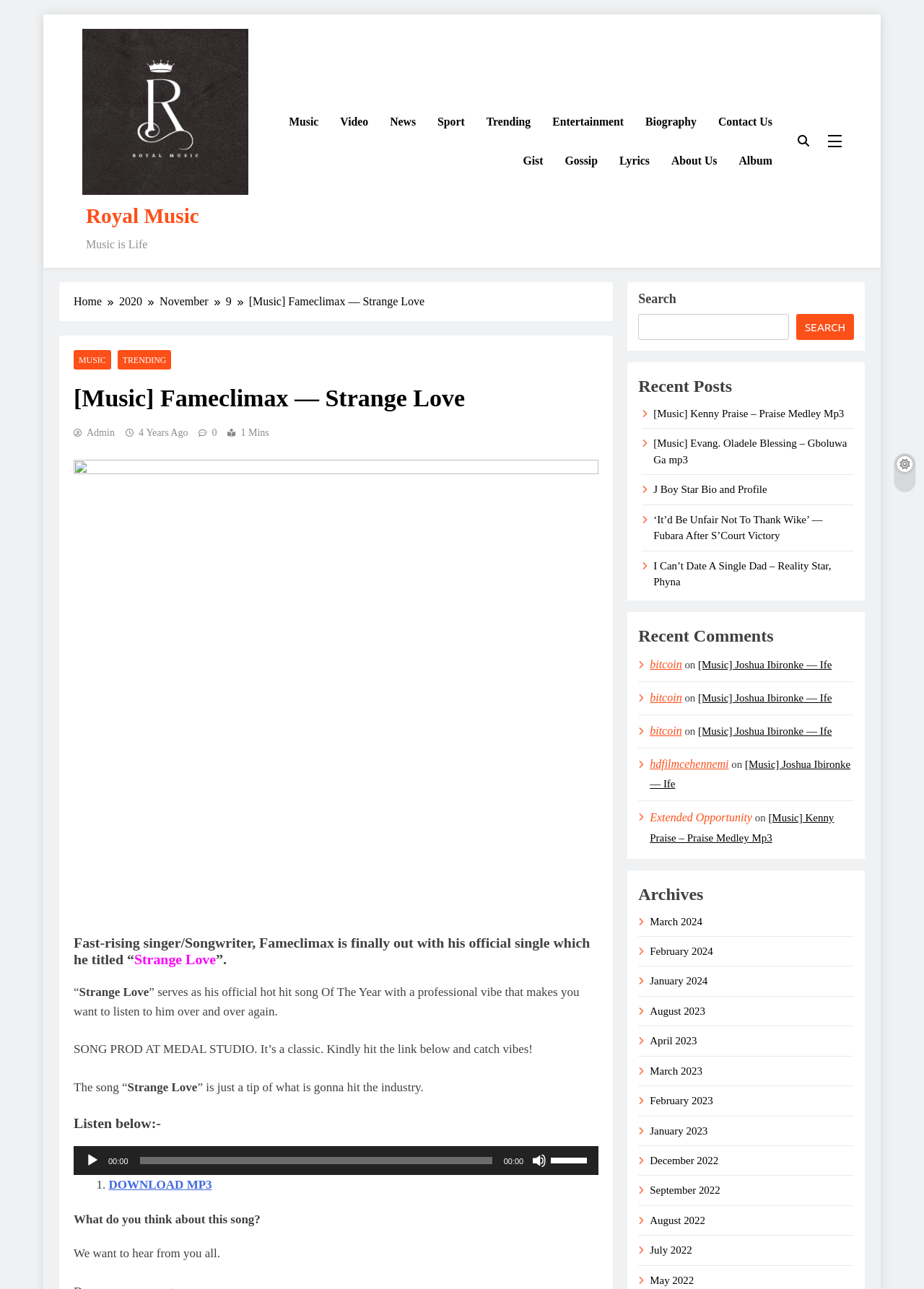Locate the bounding box coordinates of the element I should click to achieve the following instruction: "Click the 'DOWNLOAD MP3' link".

[0.118, 0.914, 0.229, 0.924]